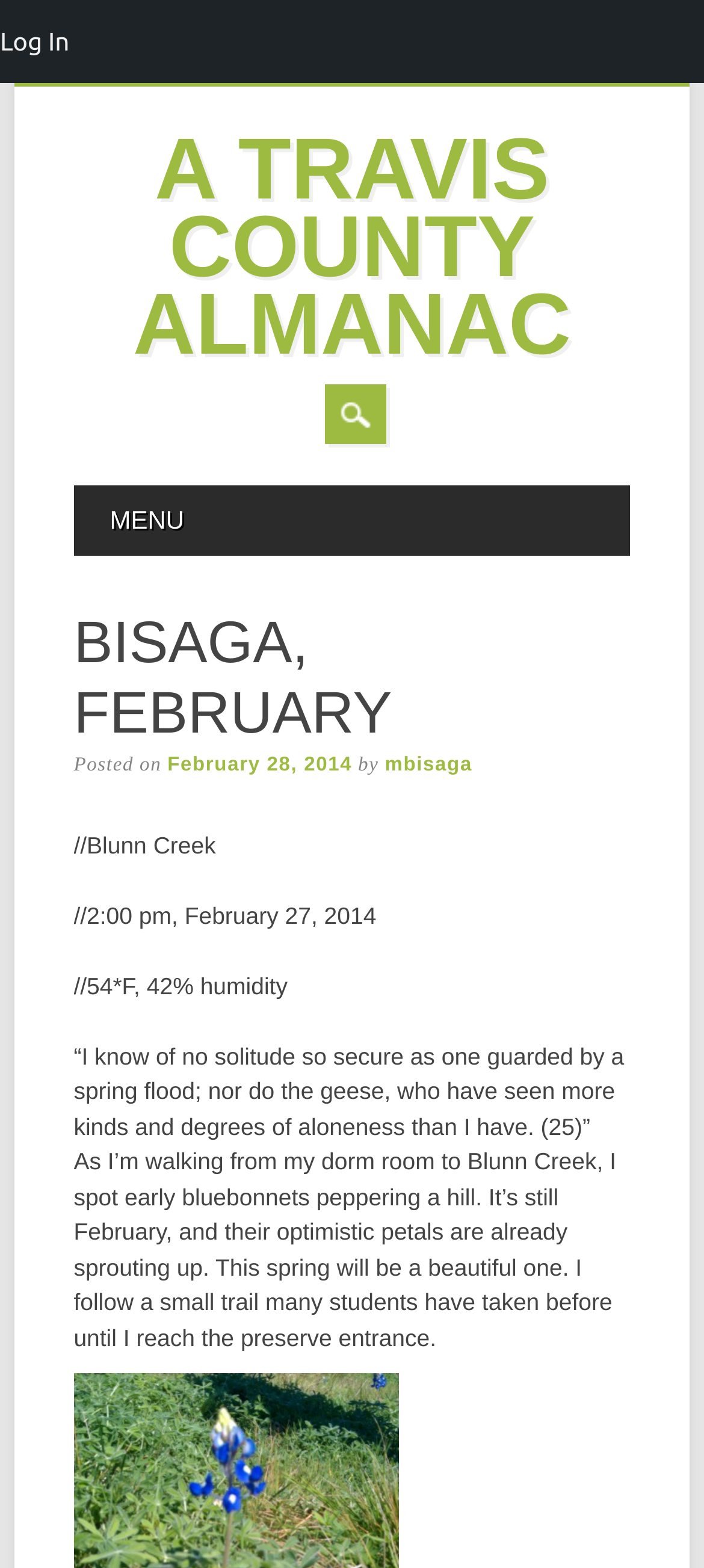Please give a succinct answer to the question in one word or phrase:
What is the author of the post?

mbisaga